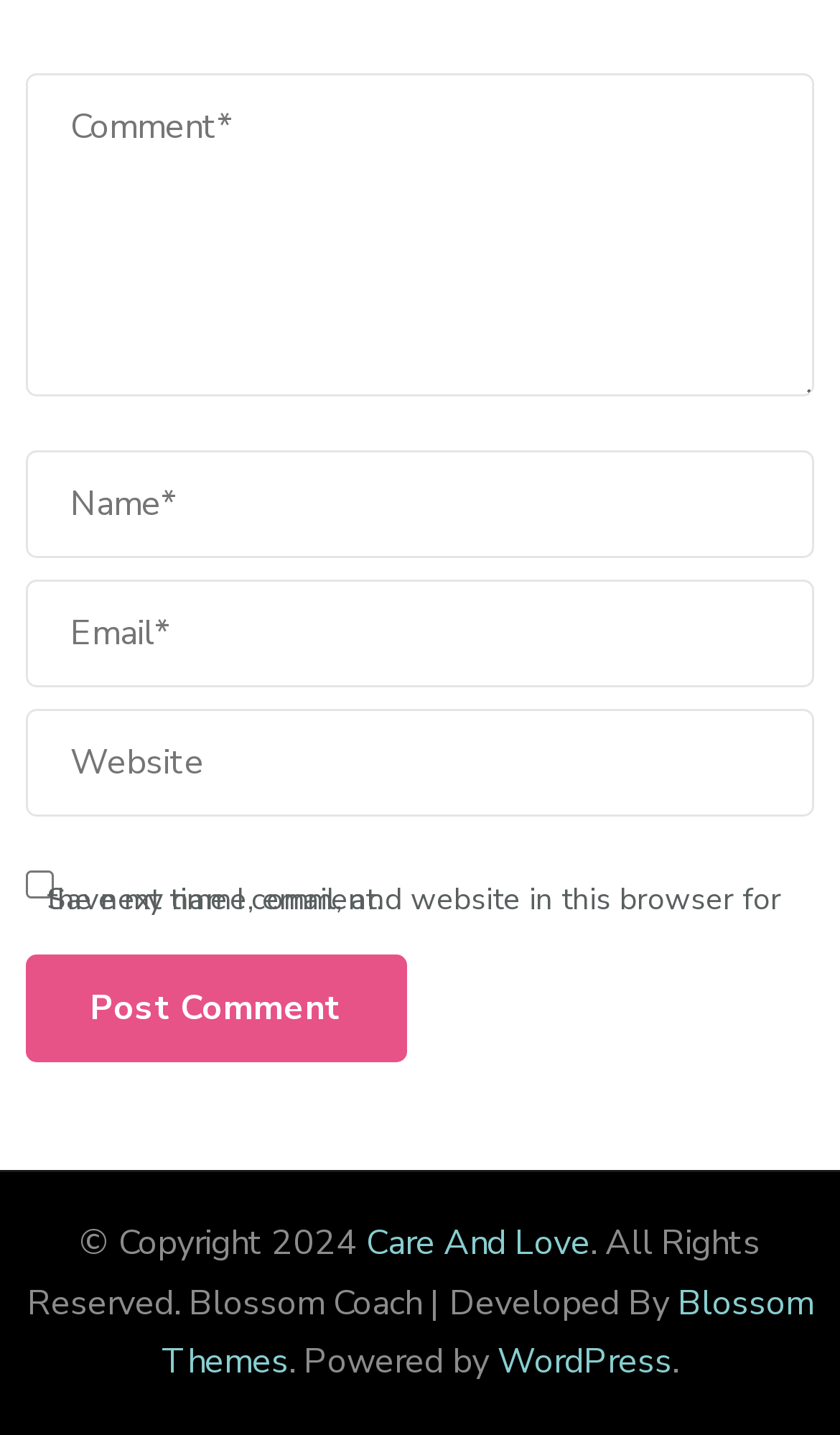Give a one-word or phrase response to the following question: What is the purpose of the 'Post Comment' button?

To submit a comment